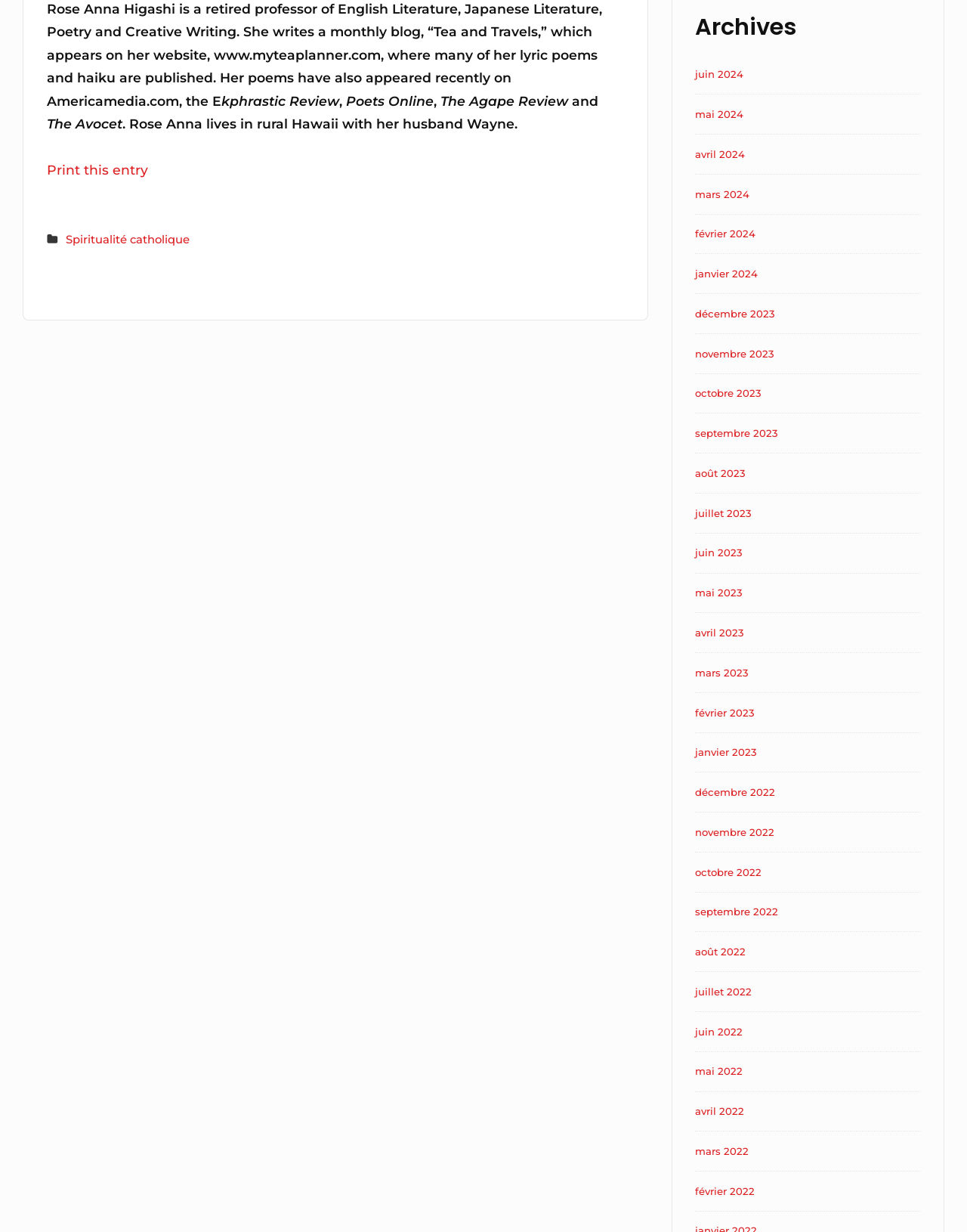Please identify the bounding box coordinates of the element's region that needs to be clicked to fulfill the following instruction: "Visit the archives". The bounding box coordinates should consist of four float numbers between 0 and 1, i.e., [left, top, right, bottom].

[0.719, 0.011, 0.952, 0.032]